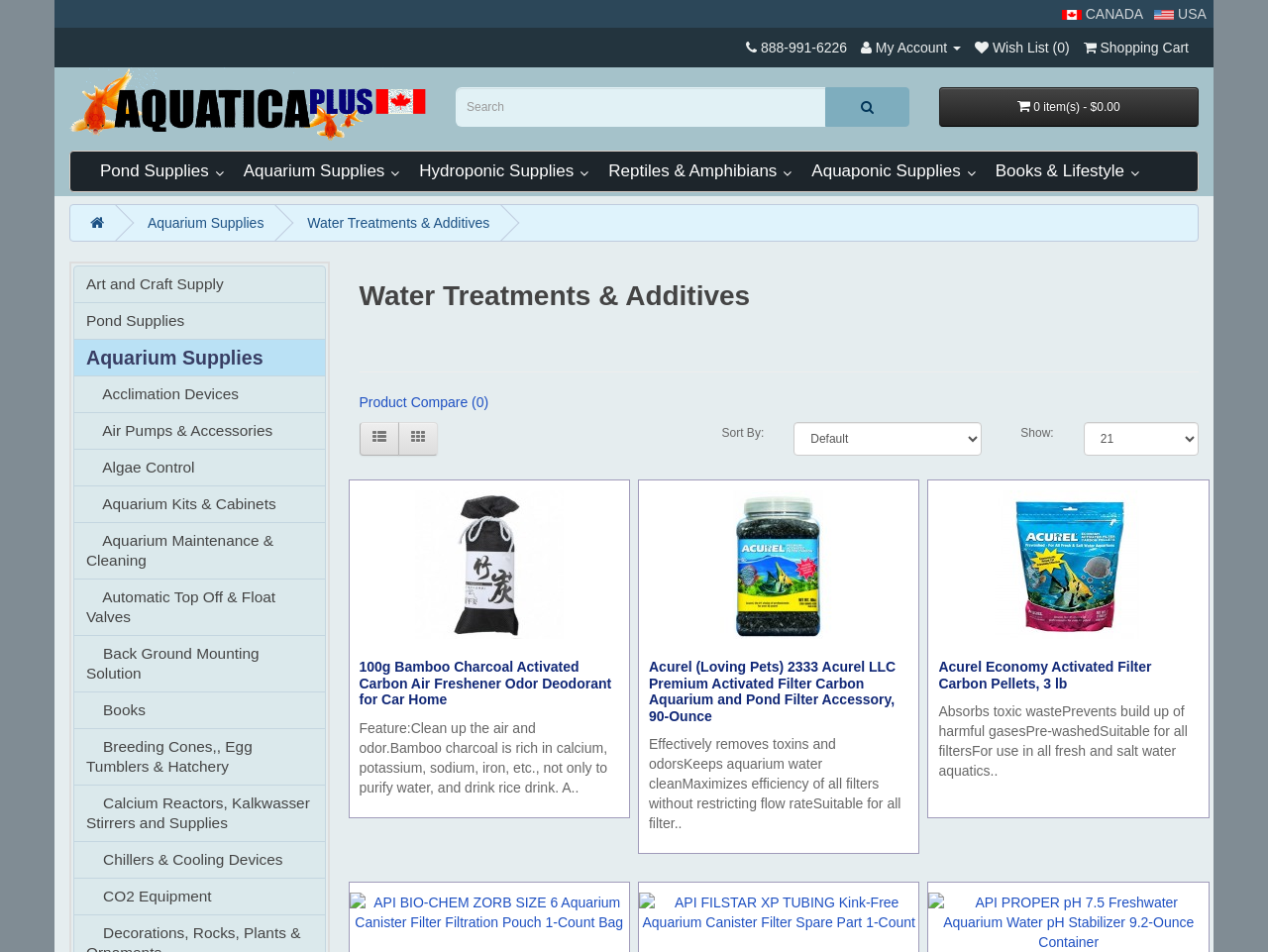Give a full account of the webpage's elements and their arrangement.

The webpage is about Water Treatments & Additives, with a focus on aquarium and pond supplies. At the top, there are links to different country-specific websites, including Canada and the USA. Below that, there is a phone number and links to My Account, Wish List, and Shopping Cart.

On the left side, there is a menu with categories such as Pond Supplies, Aquarium Supplies, Hydroponic Supplies, and Reptiles & Amphibians. Below that, there are more specific subcategories related to water treatments and additives.

In the main content area, there is a search bar and a button to search for products. Below that, there are links to various product categories, including Art and Craft Supply, Pond Supplies, Aquarium Supplies, and more.

Further down, there is a section with product listings, each with an image, product name, and description. The products listed are related to water treatments and additives, such as activated carbon air fresheners, aquarium filter accessories, and pond filter media. Each product listing has a link to the product page, and some have additional information such as features and product descriptions.

At the bottom of the page, there are more links to product categories and subcategories, as well as a section with product listings that continues from the previous section.